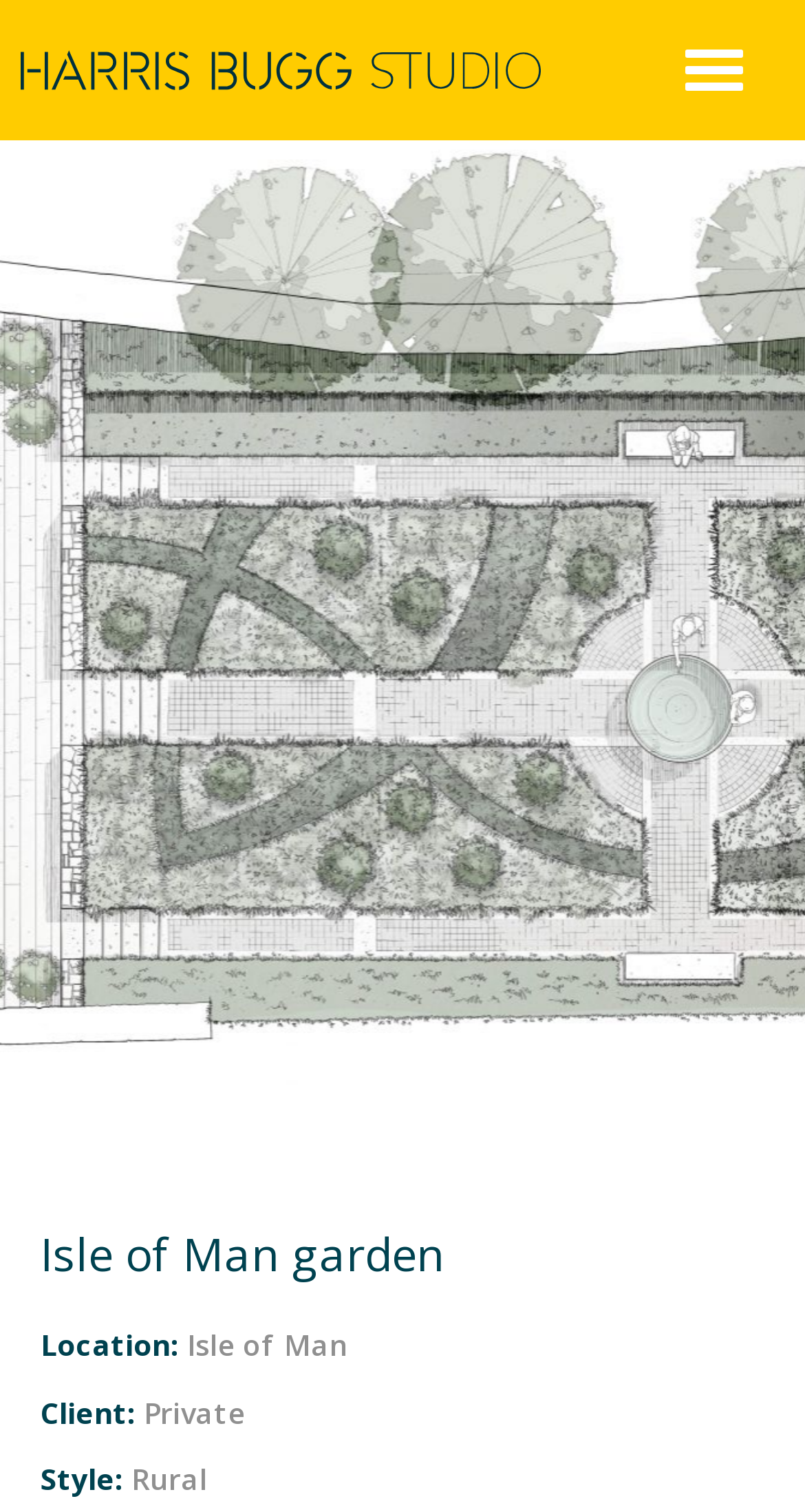Write an exhaustive caption that covers the webpage's main aspects.

This webpage is about a private garden on the Isle of Man, showcasing its unique features and characteristics. At the top left of the page, there is a logo or icon with the text "Harris Bugg" next to it. Below this, a large image occupies most of the page, taking up about 70% of the screen width and 60% of the screen height.

In the lower section of the page, there is a heading that reads "Isle of Man garden", positioned near the top left corner. Below this heading, there are several lines of text that provide information about the garden. The first line reads "Location:", followed by a blank space, suggesting that the location details are not provided. The next line reads "Client:", again followed by a blank space. The third line indicates that the garden is "Private". The last line reads "Style: Rural", suggesting that the garden has a rural style.

Overall, the webpage appears to be a simple and informative page about a private garden on the Isle of Man, with a focus on showcasing its unique features and characteristics through images and brief descriptions.